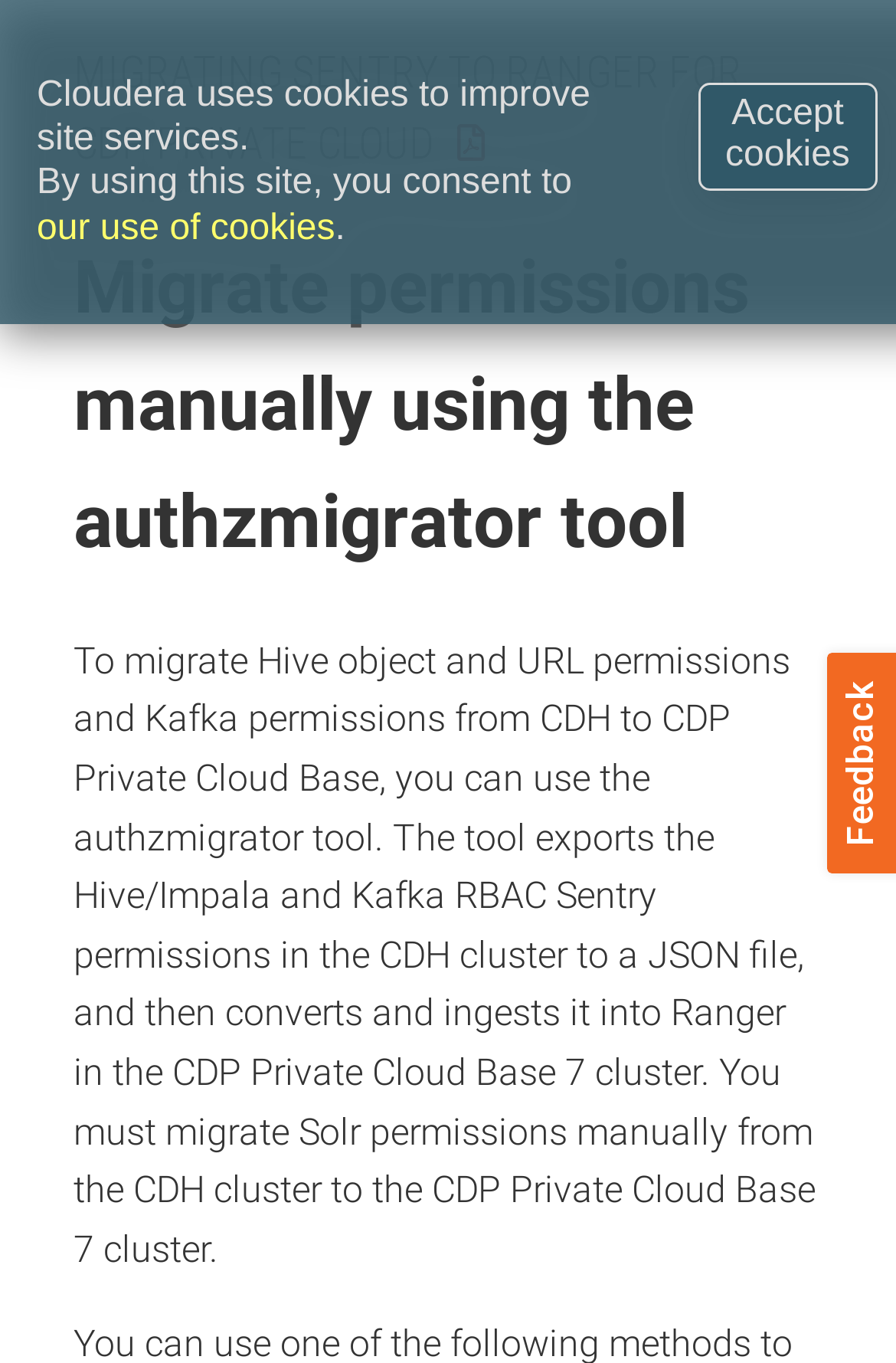What is the destination of the migrated permissions?
Observe the image and answer the question with a one-word or short phrase response.

Ranger in the CDP Private Cloud Base 7 cluster